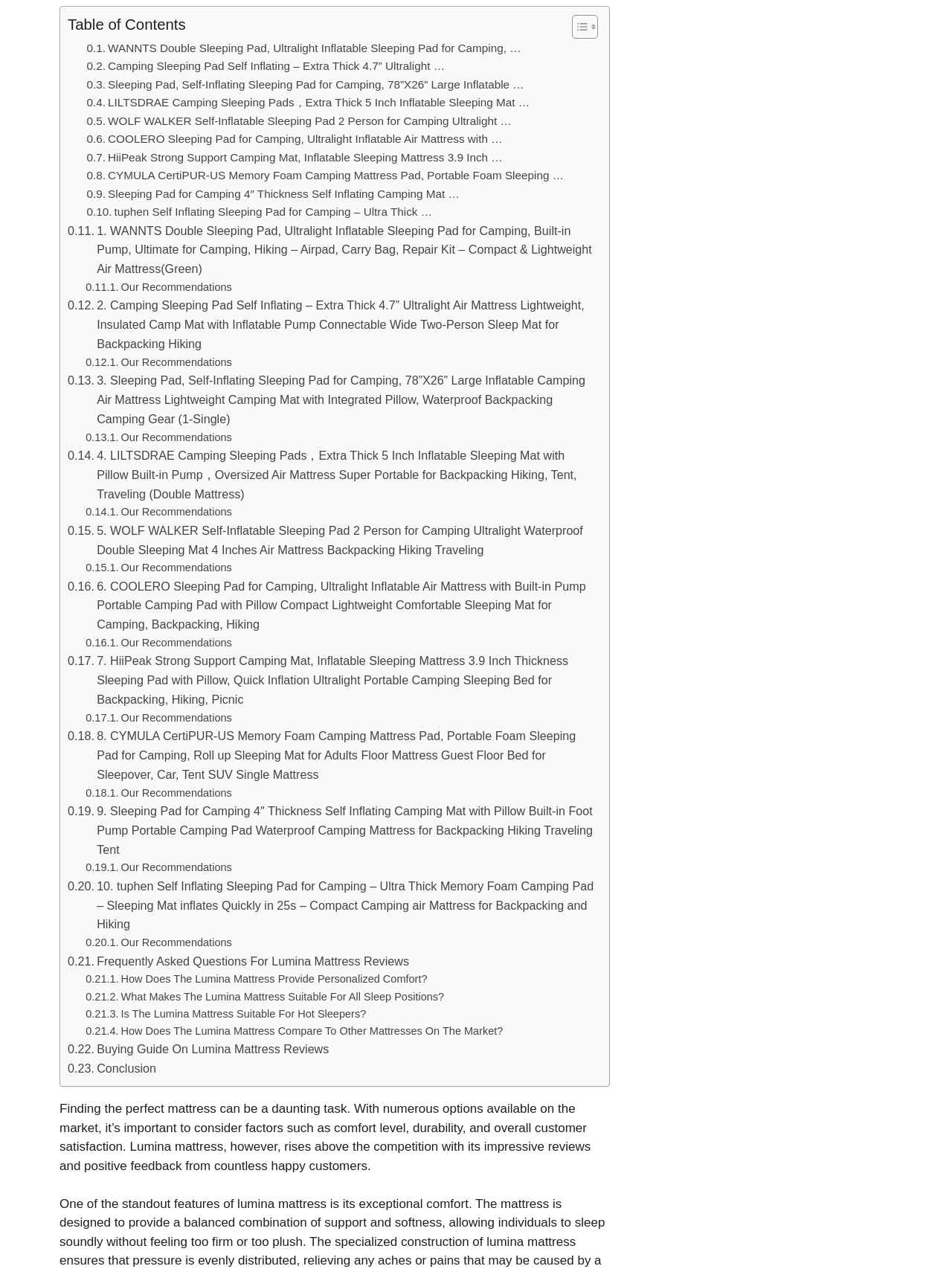Identify the bounding box coordinates for the UI element described by the following text: "Our Recommendations". Provide the coordinates as four float numbers between 0 and 1, in the format [left, top, right, bottom].

[0.09, 0.441, 0.244, 0.455]